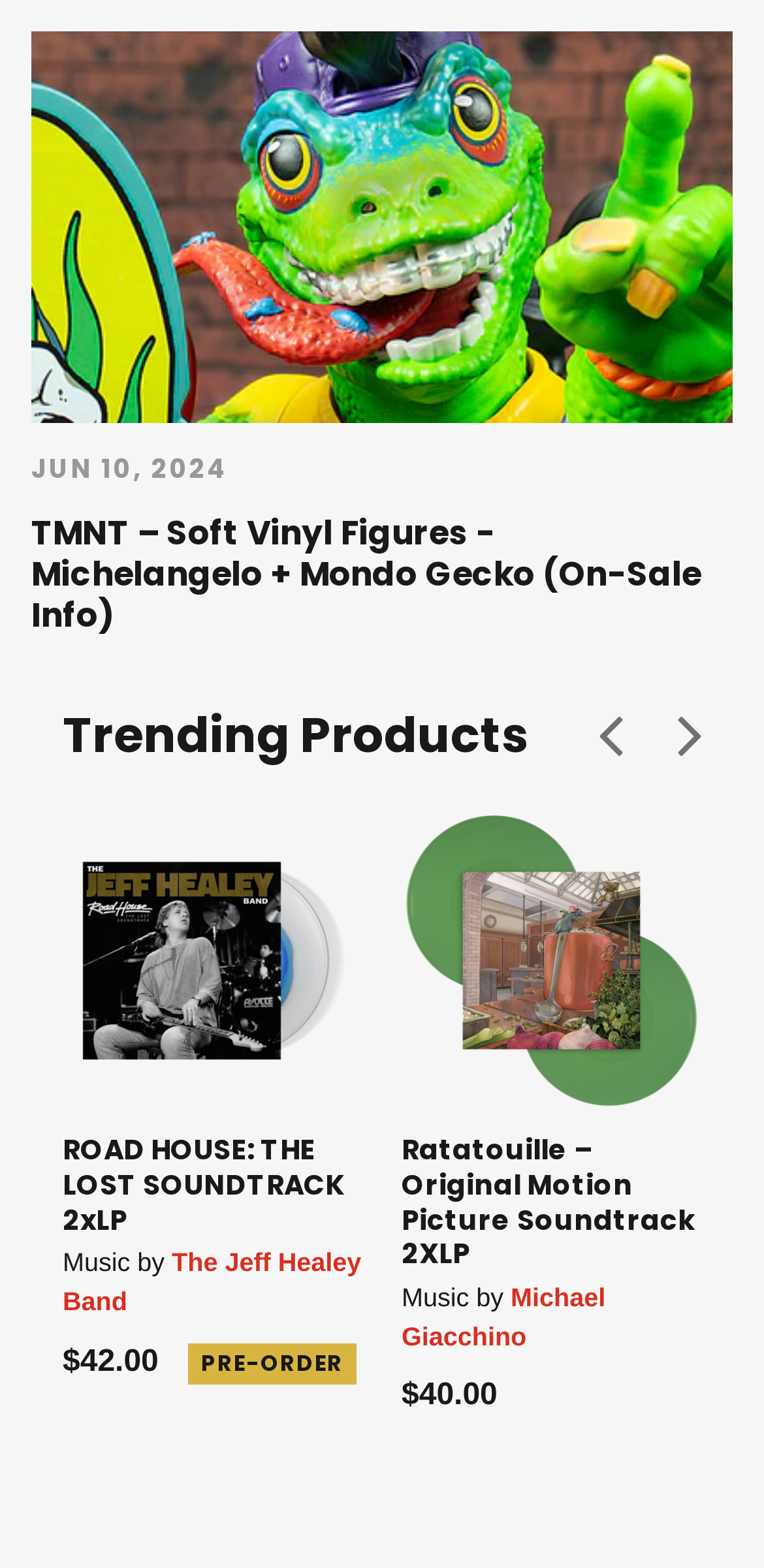Please locate the bounding box coordinates for the element that should be clicked to achieve the following instruction: "View ROAD HOUSE: THE LOST SOUNDTRACK 2xLP". Ensure the coordinates are given as four float numbers between 0 and 1, i.e., [left, top, right, bottom].

[0.082, 0.518, 0.474, 0.709]